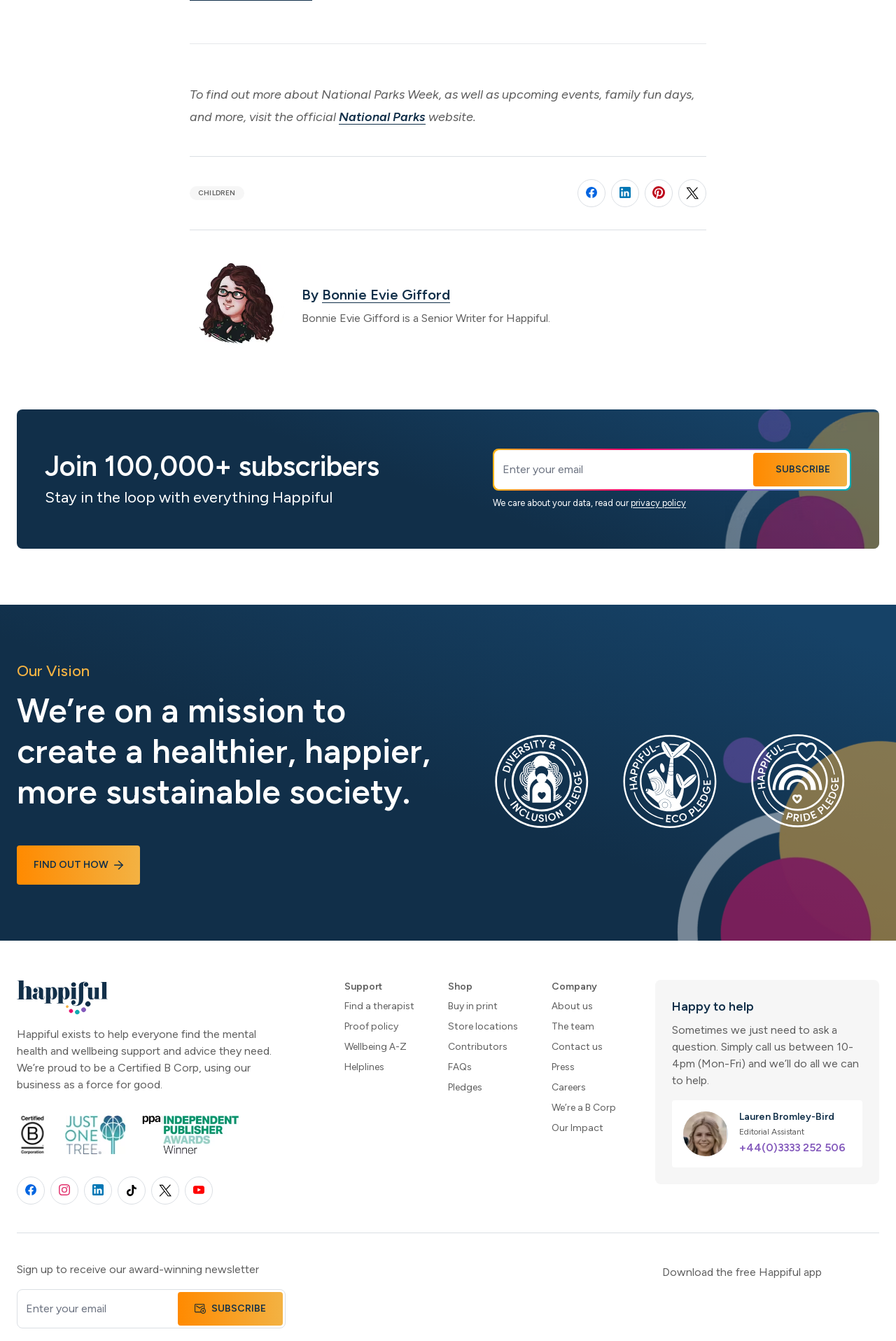Identify the bounding box of the UI element that matches this description: "aria-label="Happiful on Twitter"".

[0.169, 0.877, 0.2, 0.898]